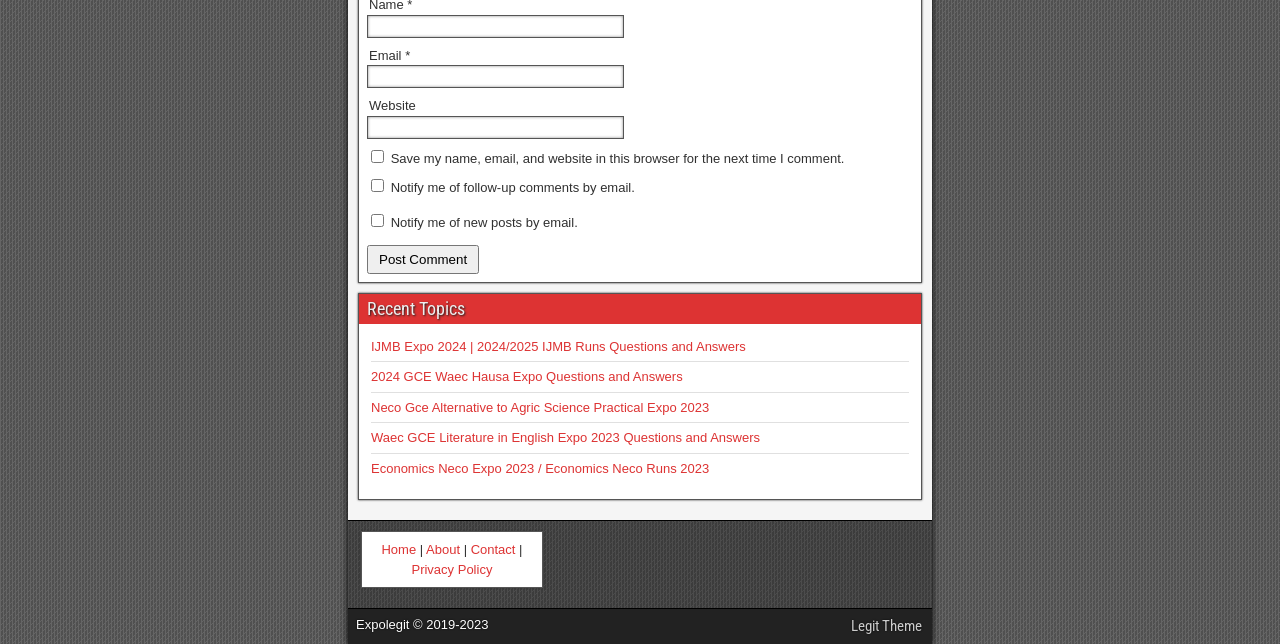Answer the question below with a single word or a brief phrase: 
What is the copyright information at the bottom of the page?

Expolegit 2019-2023